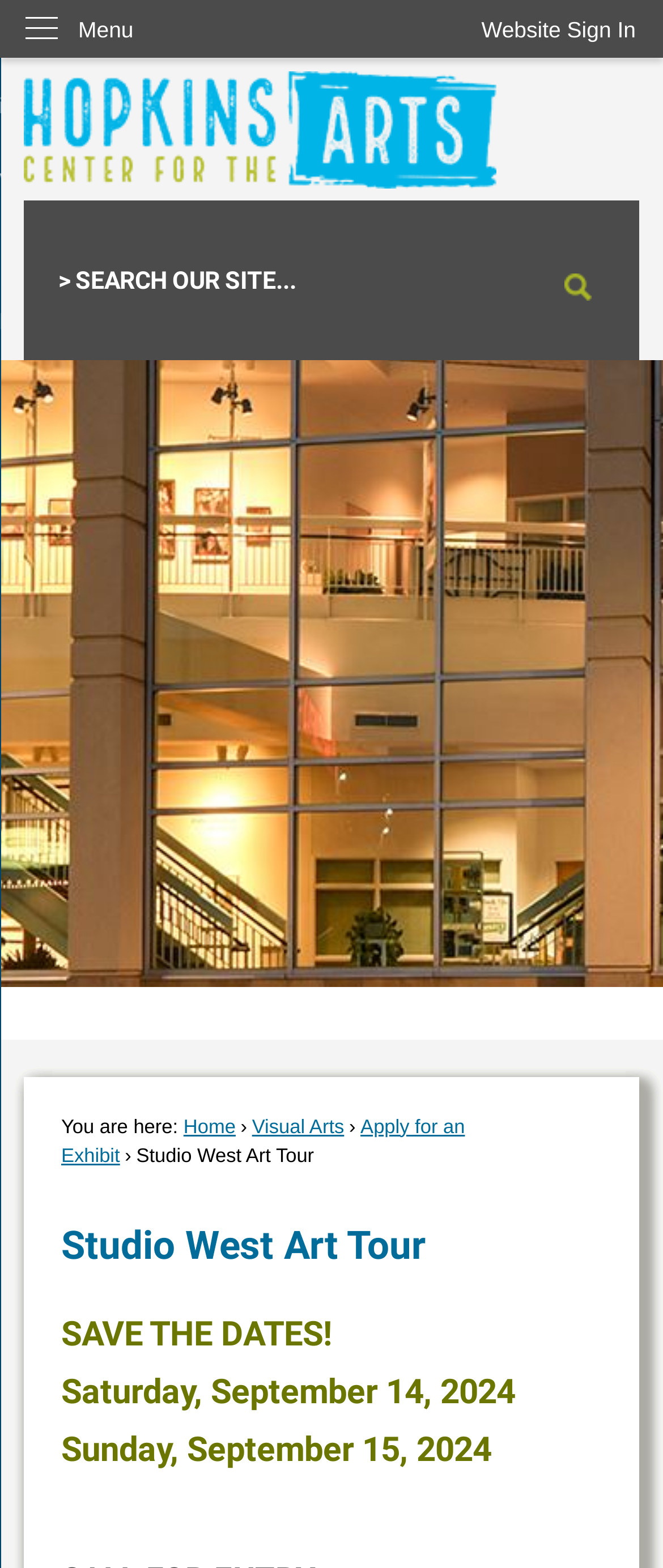Find the bounding box coordinates of the clickable area that will achieve the following instruction: "Search for something".

[0.037, 0.128, 0.963, 0.23]